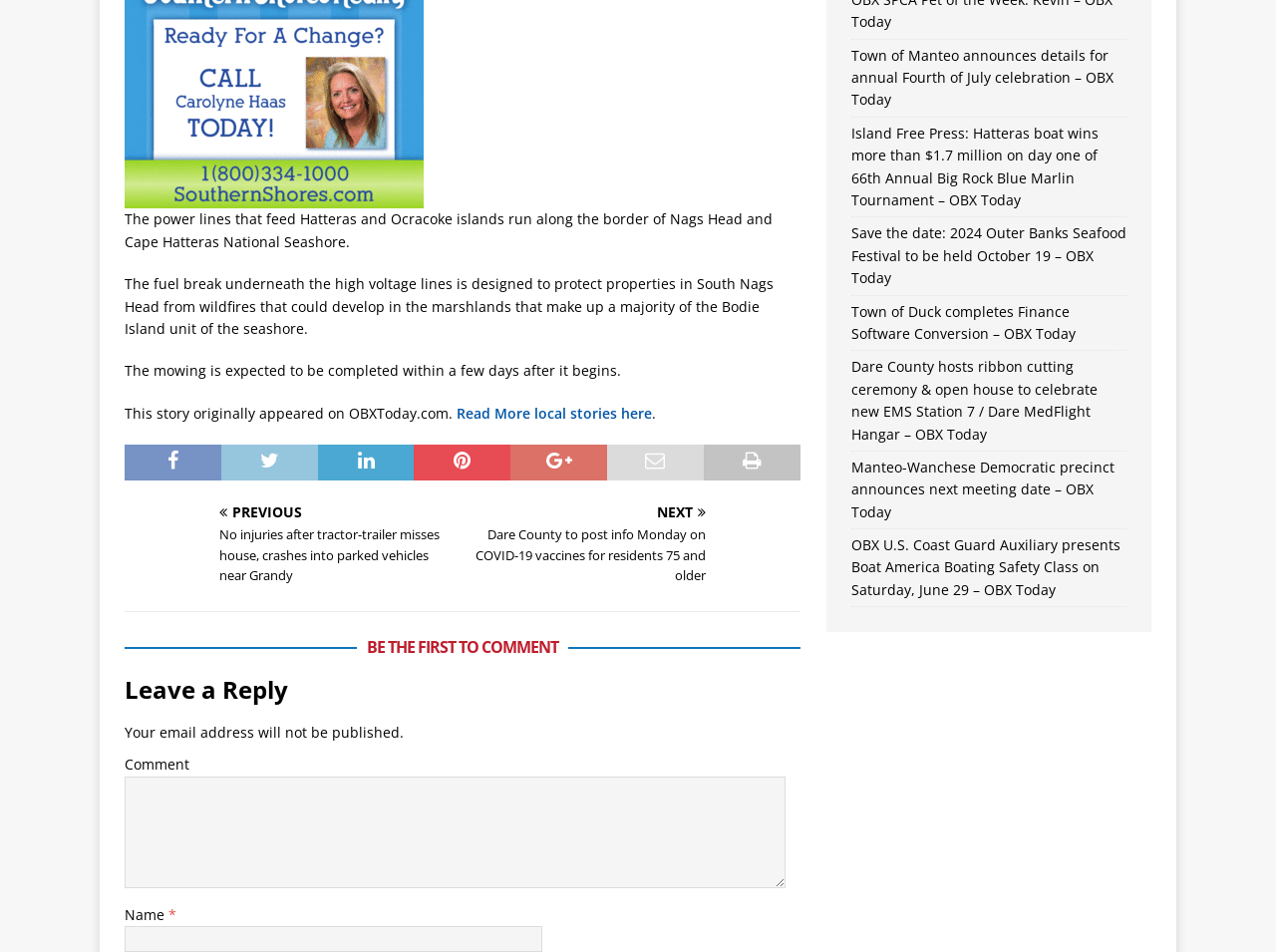Please identify the bounding box coordinates of the element I need to click to follow this instruction: "Search more than 180,000 listings from local sources".

None